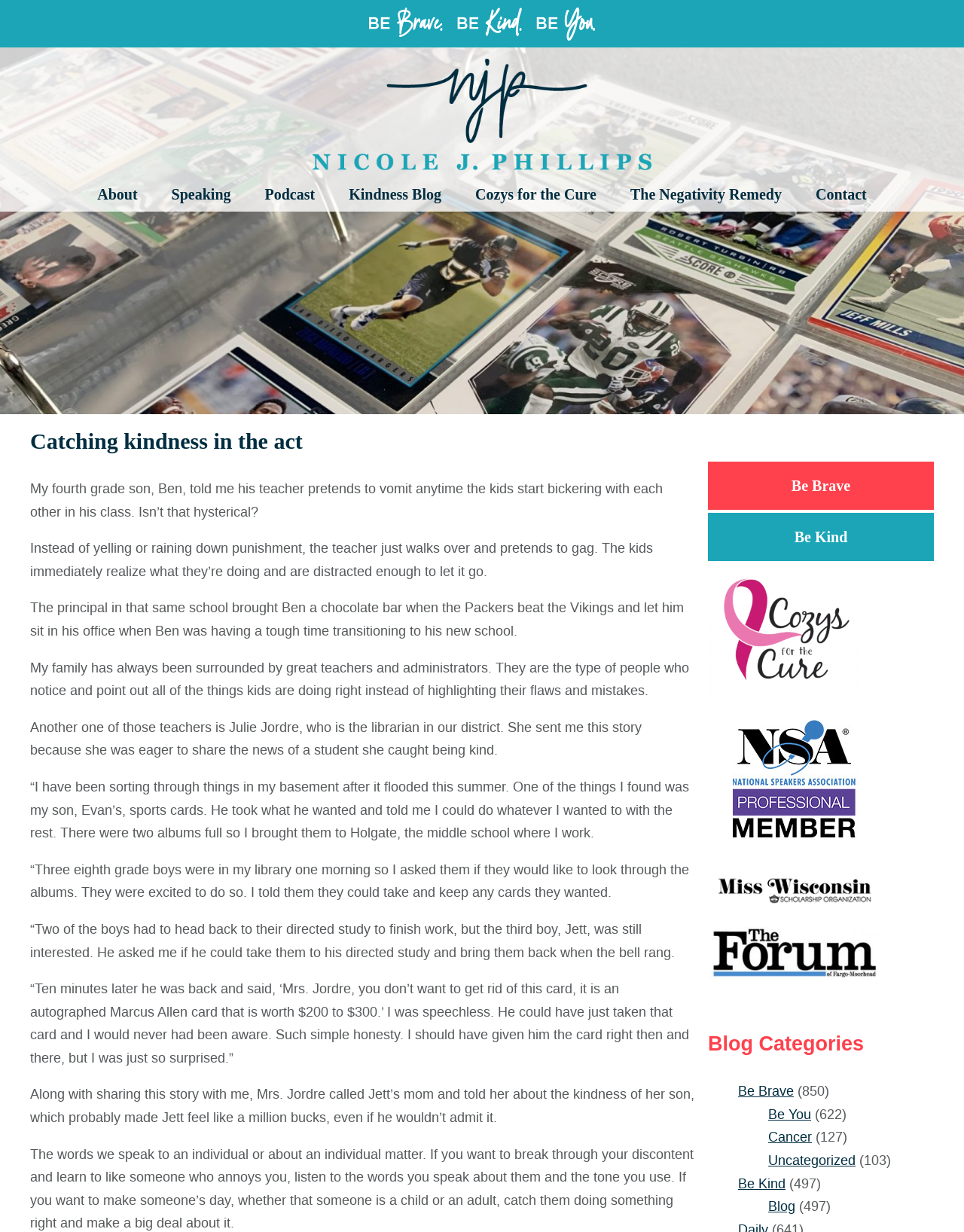Give a one-word or one-phrase response to the question: 
What did Jett find in the sports cards album?

An autographed Marcus Allen card